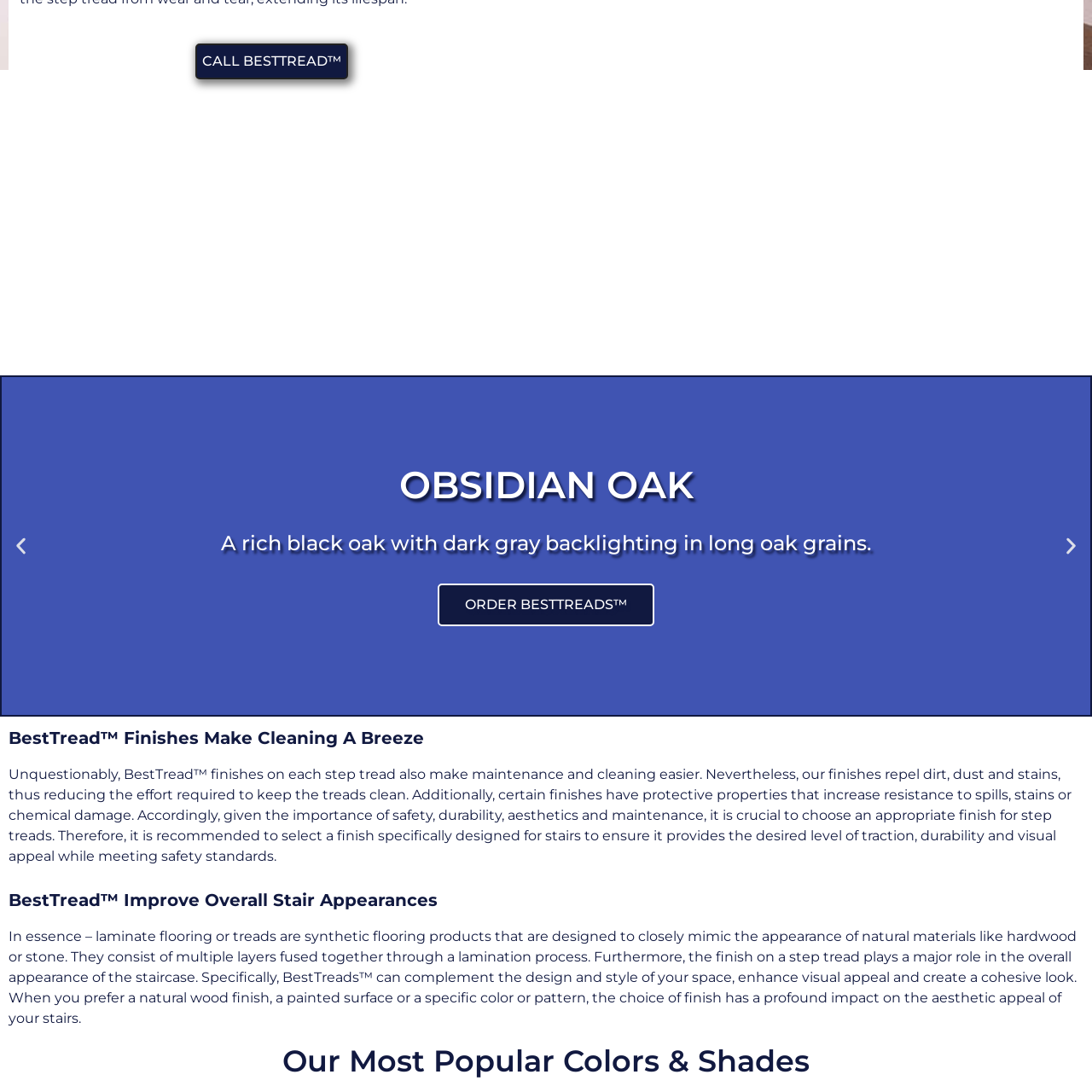Give an in-depth description of the scene depicted in the red-outlined box.

The image showcases a sleek, modern design associated with BestTread™ finishes, emphasizing their aesthetic appeal and functional benefits. The visuals depict high-quality step treads that enhance the overall appearance of stairways, illustrating various styles and shades that can complement any interior décor. BestTread™ finishes are designed not only to provide a beautiful look but also to make the maintenance of stairs easier by repelling dirt, dust, and stains. This highlights their dual purpose of elevating visual appeal while ensuring safety and durability, making it essential to choose finishes tailored specifically for steps.